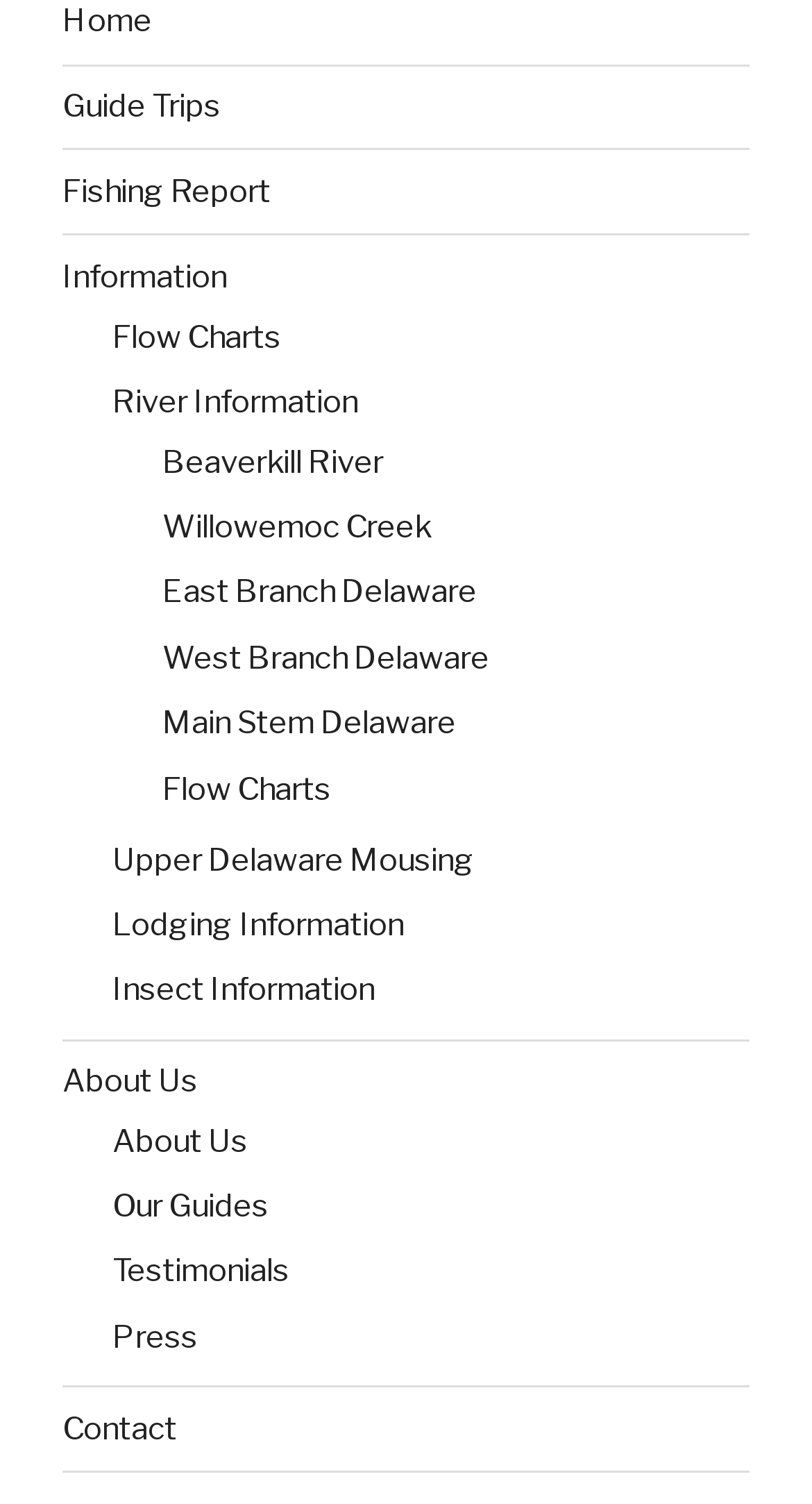Provide a one-word or short-phrase answer to the question:
What is the last link on the webpage?

Contact